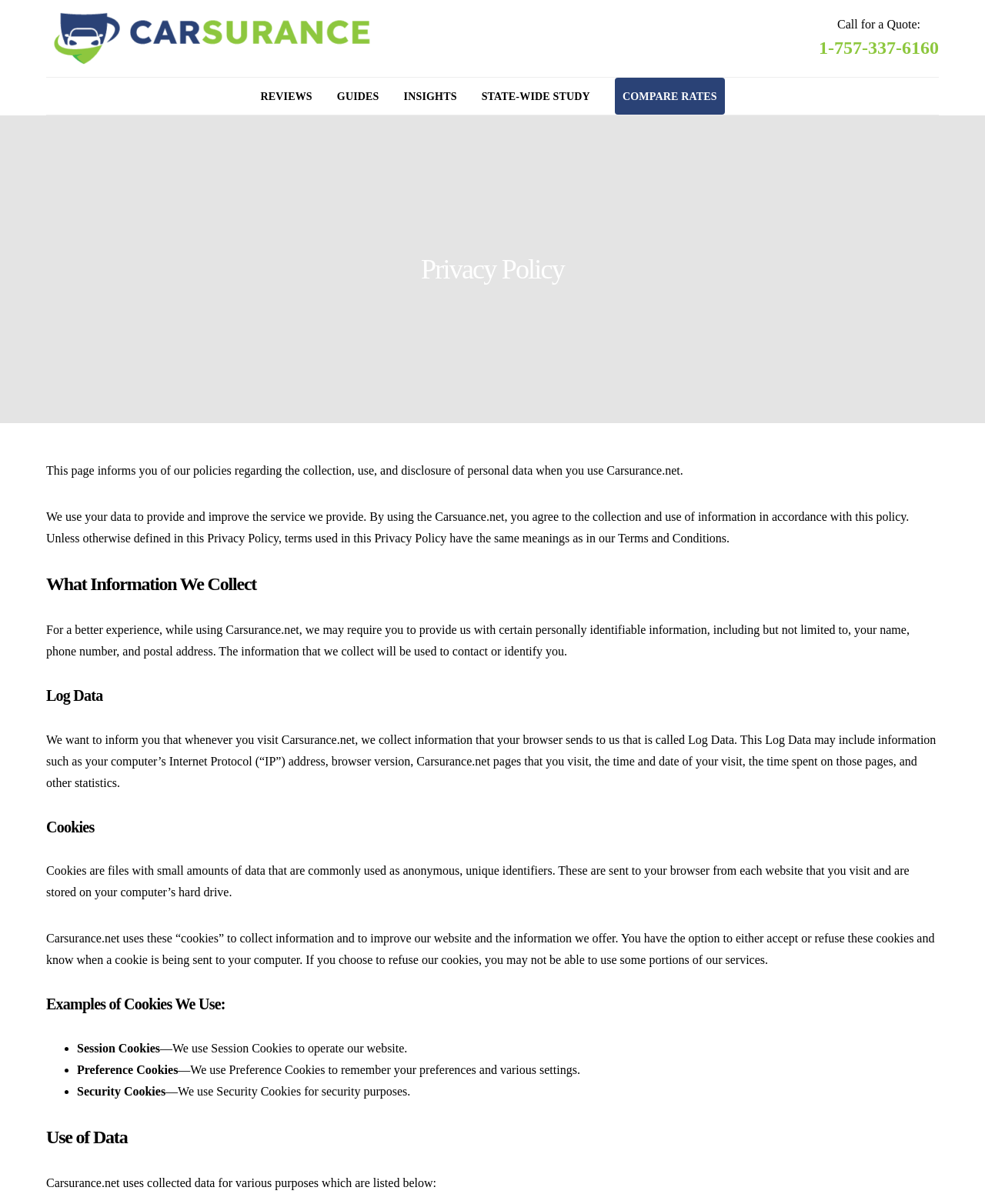Please provide a detailed answer to the question below by examining the image:
Why does the website use cookies?

I inferred the answer by reading the StaticText element with the text 'Carsurance.net uses these “cookies” to collect information and to improve our website and the information we offer.' which suggests that the website uses cookies to improve its services.